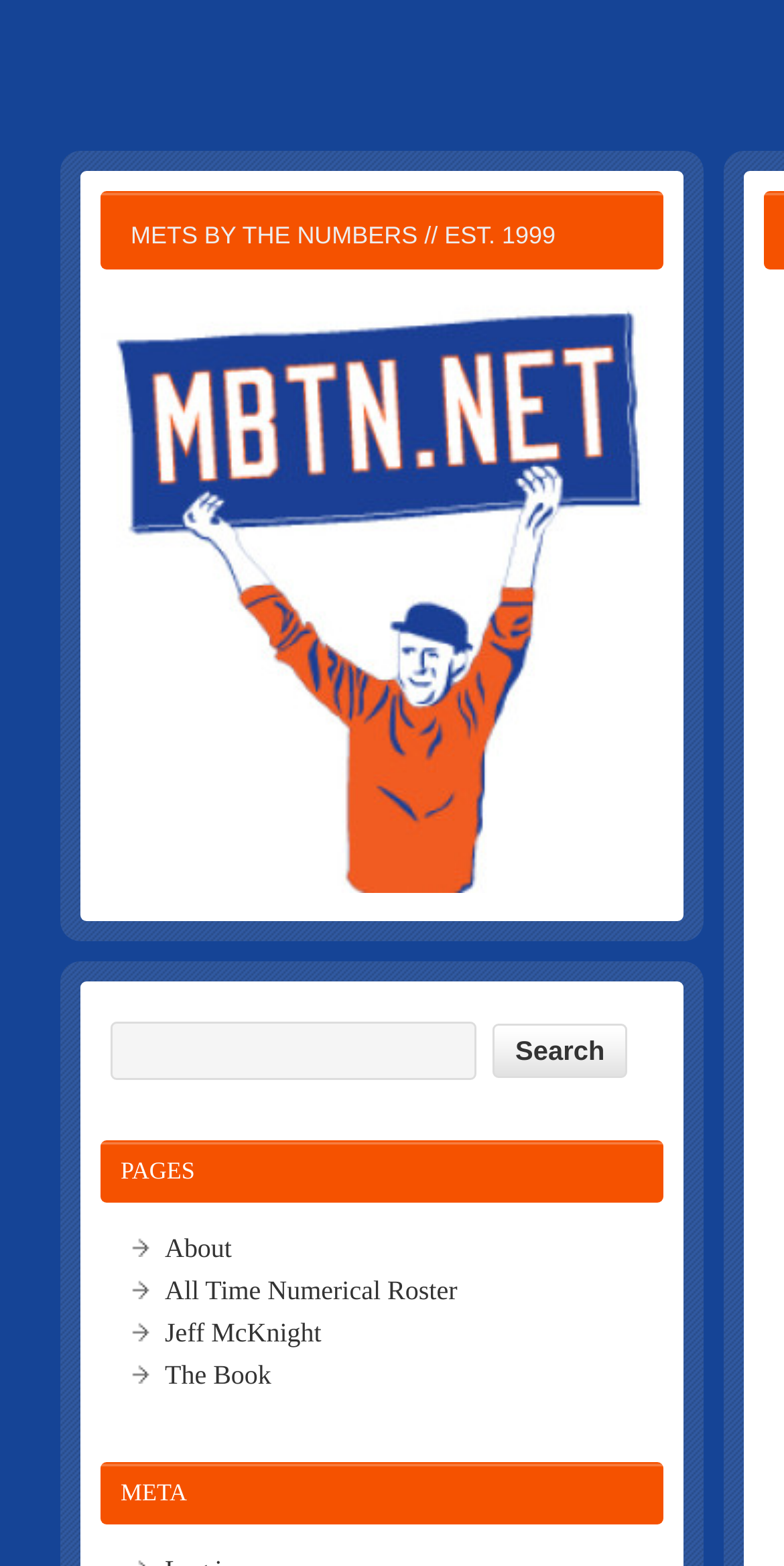Provide a one-word or short-phrase response to the question:
What is the purpose of the image on the page?

Unknown